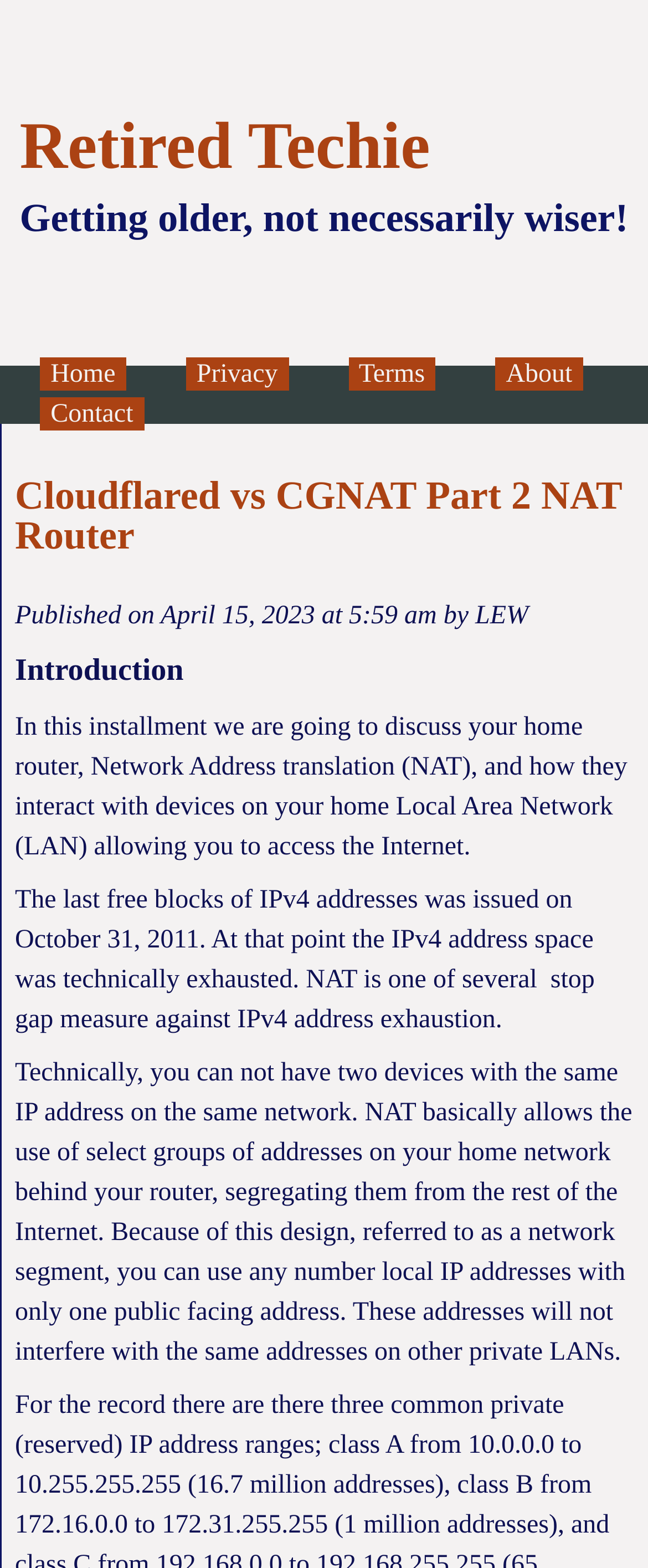What is the topic of the article?
Using the information from the image, answer the question thoroughly.

I determined the topic of the article by looking at the heading 'Cloudflared vs CGNAT Part 2 NAT Router' which is located at the top of the page.